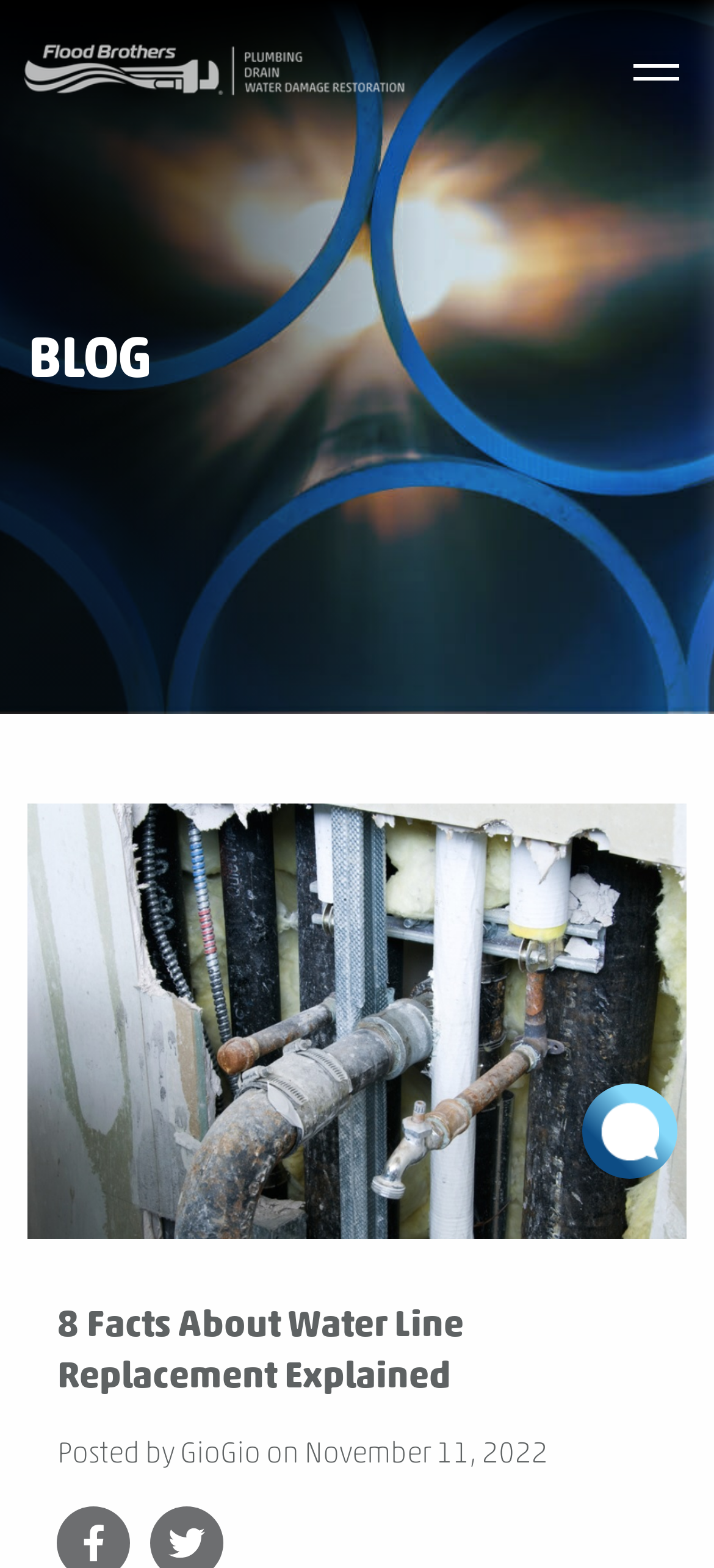Please find the bounding box for the UI element described by: "aria-label="Chat Button"".

[0.815, 0.691, 0.949, 0.752]